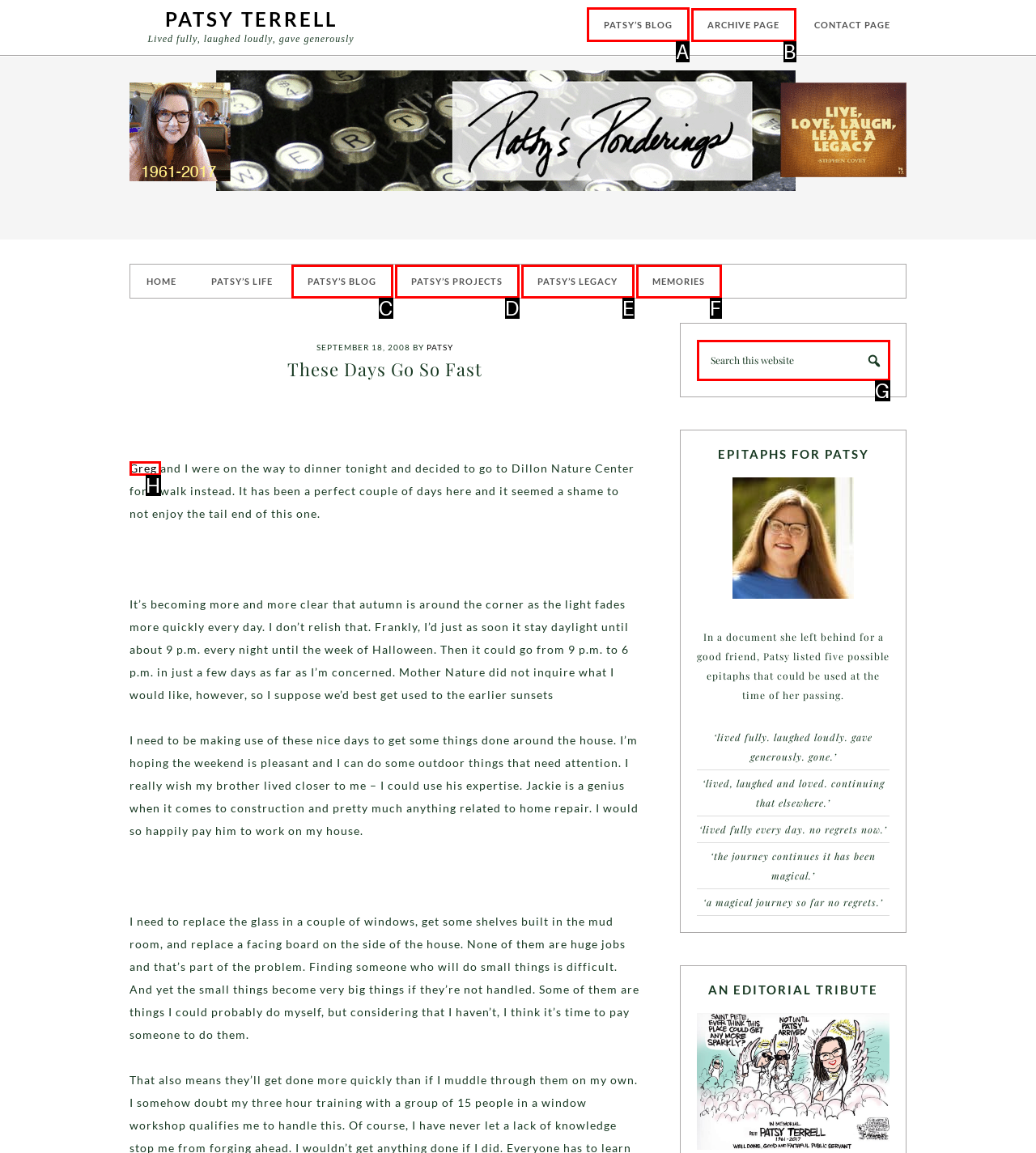Select the proper UI element to click in order to perform the following task: go to Patsy's blog. Indicate your choice with the letter of the appropriate option.

A